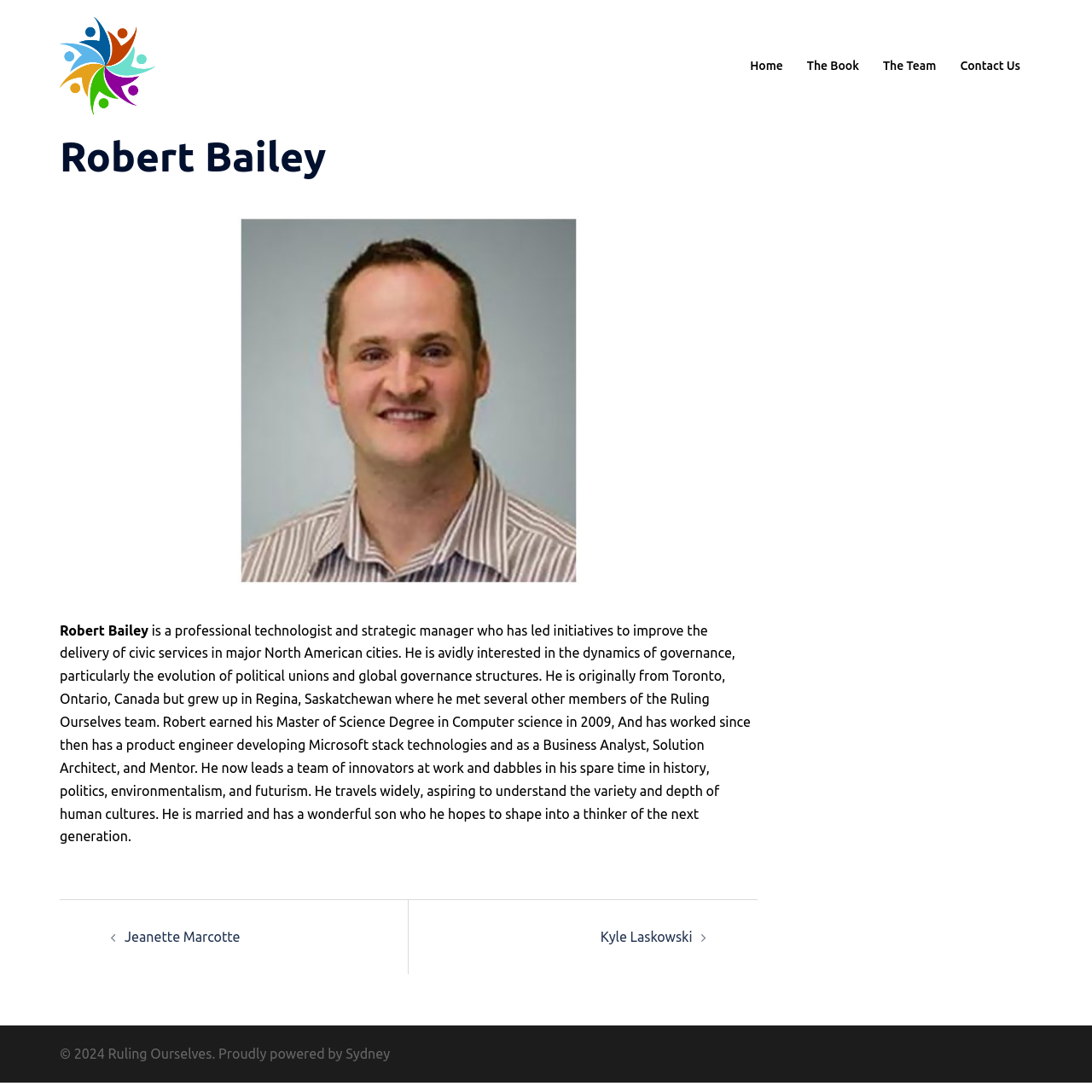Please locate the clickable area by providing the bounding box coordinates to follow this instruction: "View 'The Book' page".

[0.739, 0.023, 0.787, 0.098]